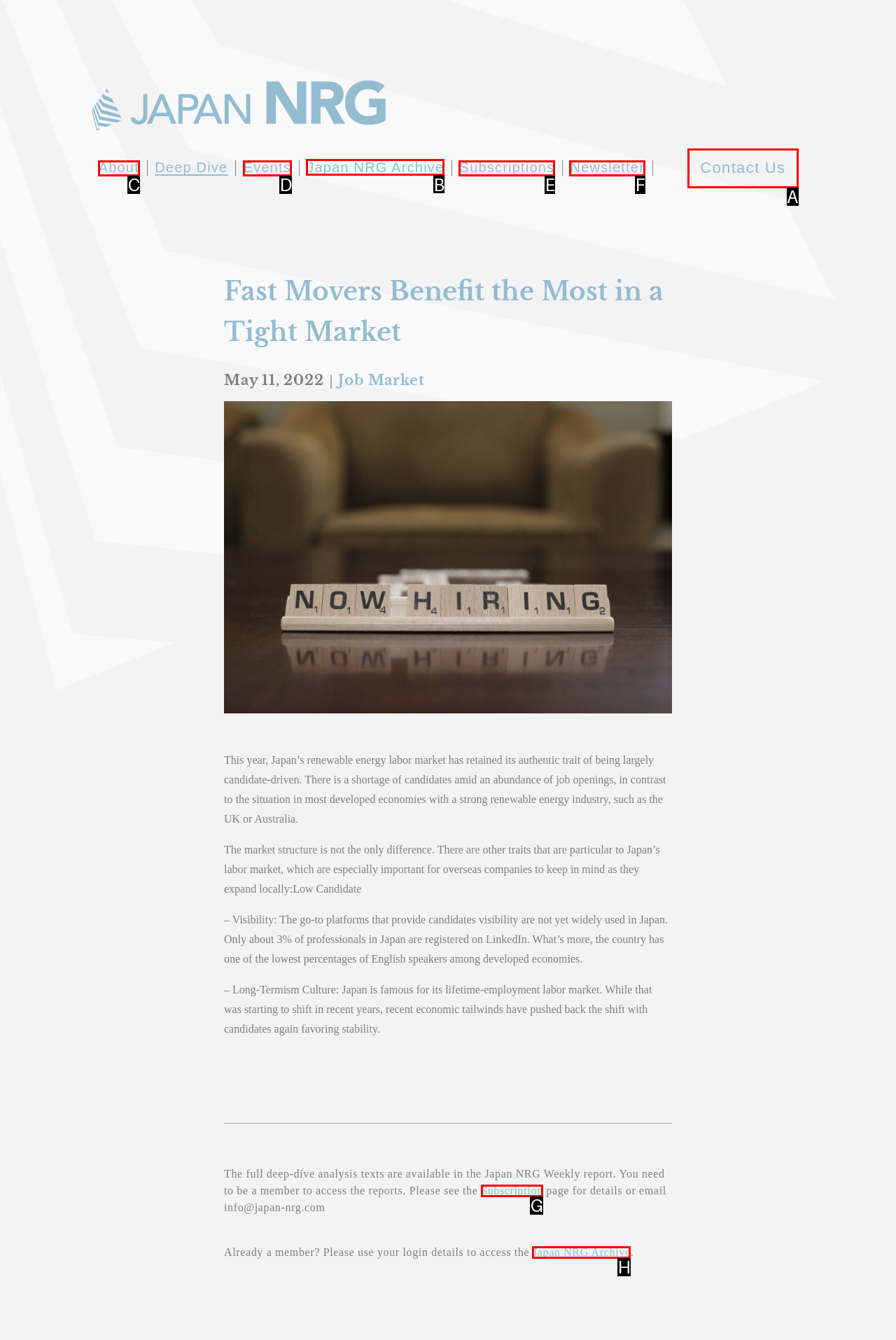Choose the HTML element that needs to be clicked for the given task: Read the Japan NRG Archive Respond by giving the letter of the chosen option.

B